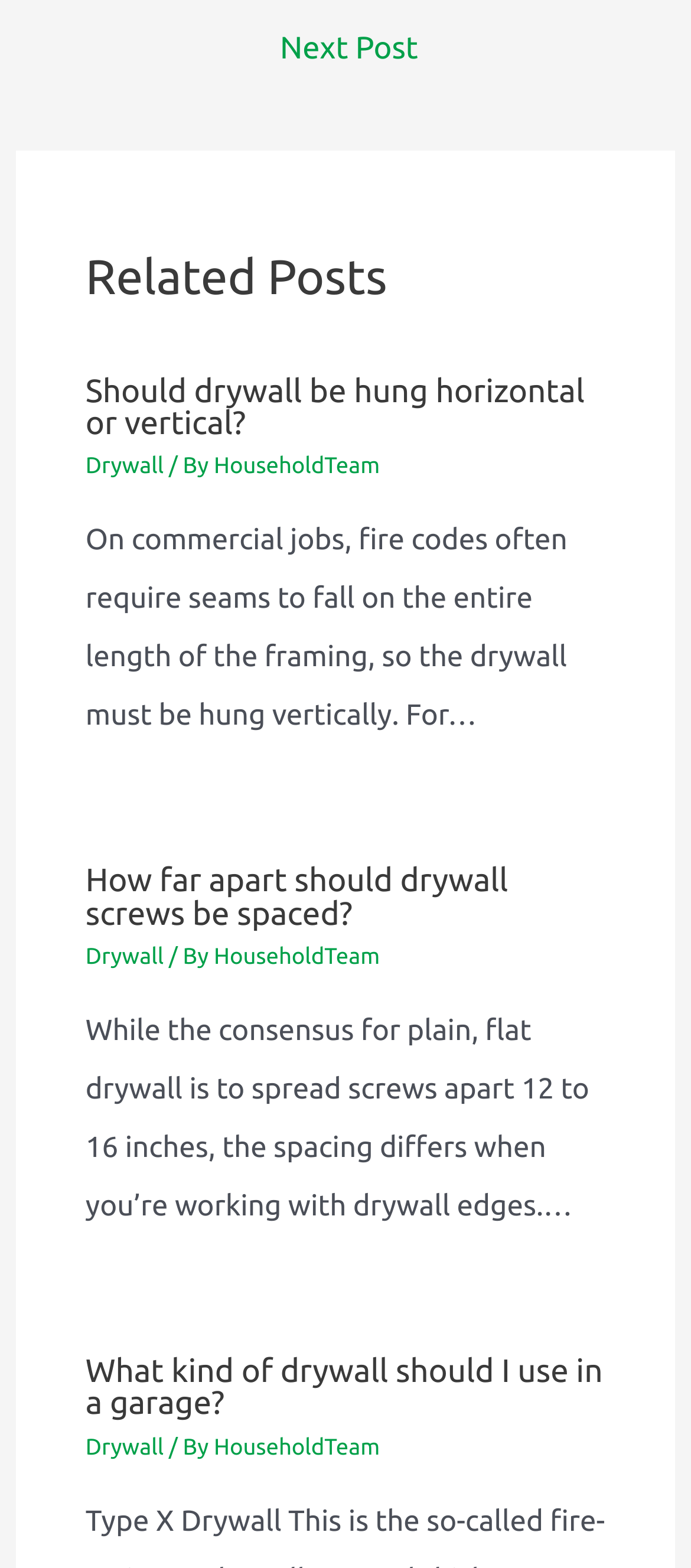Please locate the bounding box coordinates of the element that needs to be clicked to achieve the following instruction: "Visit 'Drywall' page". The coordinates should be four float numbers between 0 and 1, i.e., [left, top, right, bottom].

[0.124, 0.29, 0.237, 0.306]